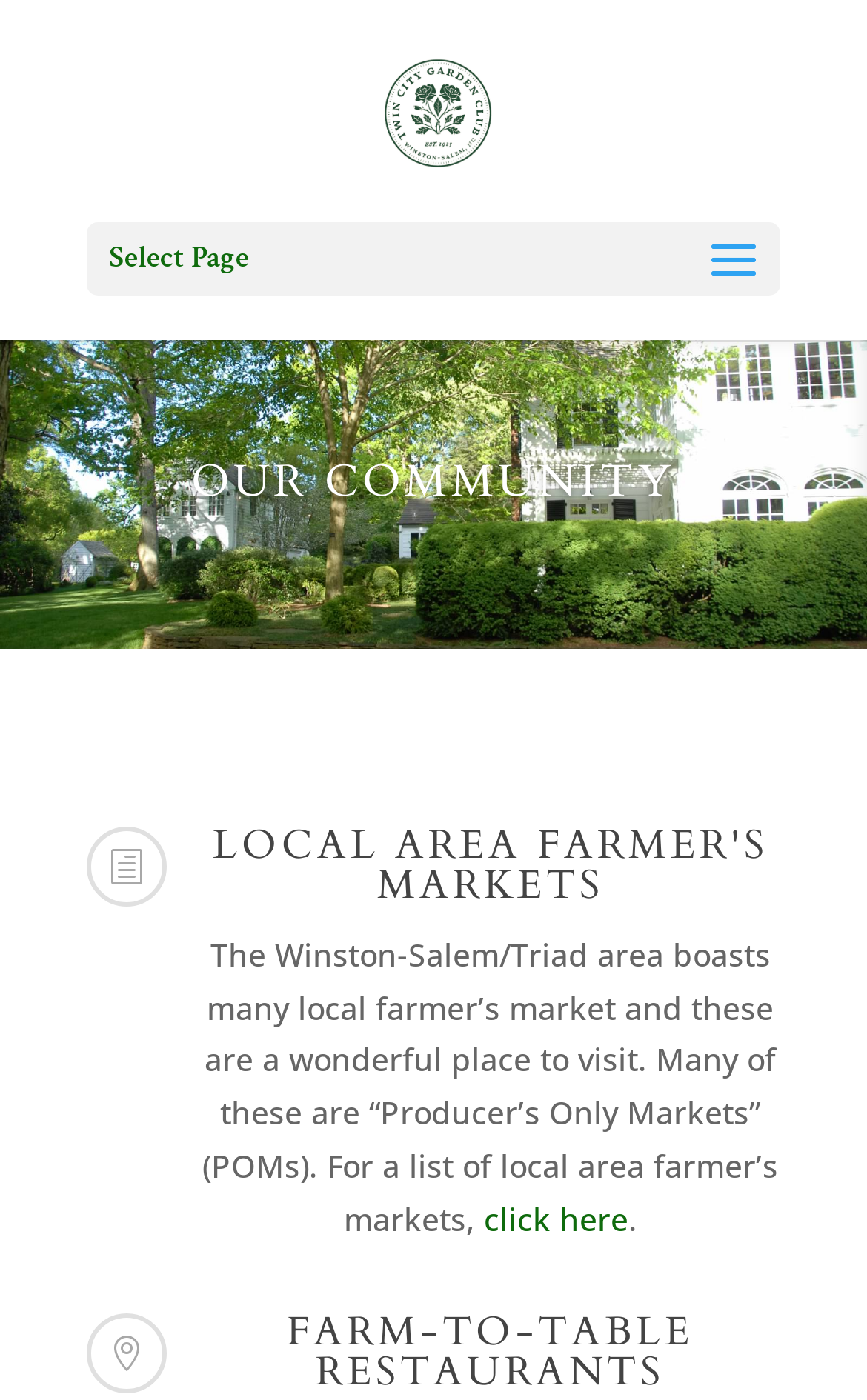Articulate a complete and detailed caption of the webpage elements.

The webpage is about the Twin City Garden Club's community page. At the top, there is a link to the Twin City Garden Club's main page, accompanied by an image with the same name, positioned slightly above the link. Below this, there is a dropdown menu labeled "Select Page".

The main content of the page is divided into two sections. The first section is headed by "OUR COMMUNITY" and takes up the top half of the page. The second section, located below the first, is headed by "LOCAL AREA FARMER'S MARKETS". This section contains a paragraph of text describing the local farmer's markets in the Winston-Salem/Triad area, including their characteristics and a call to action to "click here" for a list of markets. There is also a small icon, represented by the Unicode character '\ue01d', positioned at the bottom left of the page.